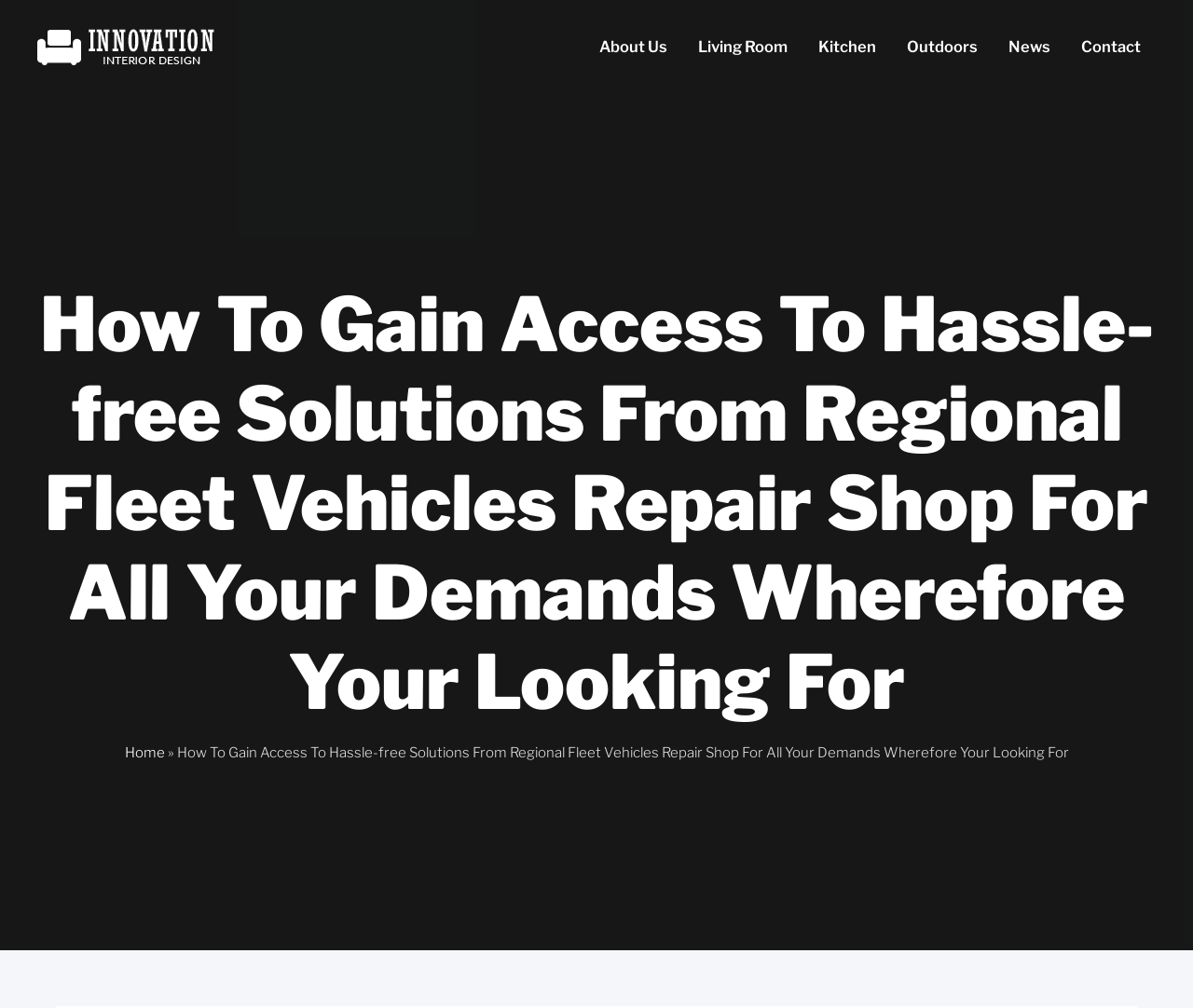Give a comprehensive overview of the webpage, including key elements.

This webpage appears to be a guide or informational page about finding tire truck repair services. The main title of the page is "How To Gain Access To Hassle-free Solutions From Regional Fleet Vehicles Repair Shop For All Your Demands Wherefore Your Looking For - Wholesale Near Me". 

At the top left of the page, there is a link with no text. Below this, there is a navigation menu that spans almost the entire width of the page, containing links to various sections such as "About Us", "Living Room", "Kitchen", "Outdoors", "News", and "Contact". 

The main content of the page is headed by a large title that occupies most of the page's width, with the same text as the page title. At the bottom left of the page, there is a "Home" link, followed by a static text "»". 

There are no images on the page. The overall content of the page seems to be focused on providing information about finding tire truck repair services, although the presence of links to sections like "Living Room" and "Kitchen" suggests that the page may be part of a larger website with diverse topics.